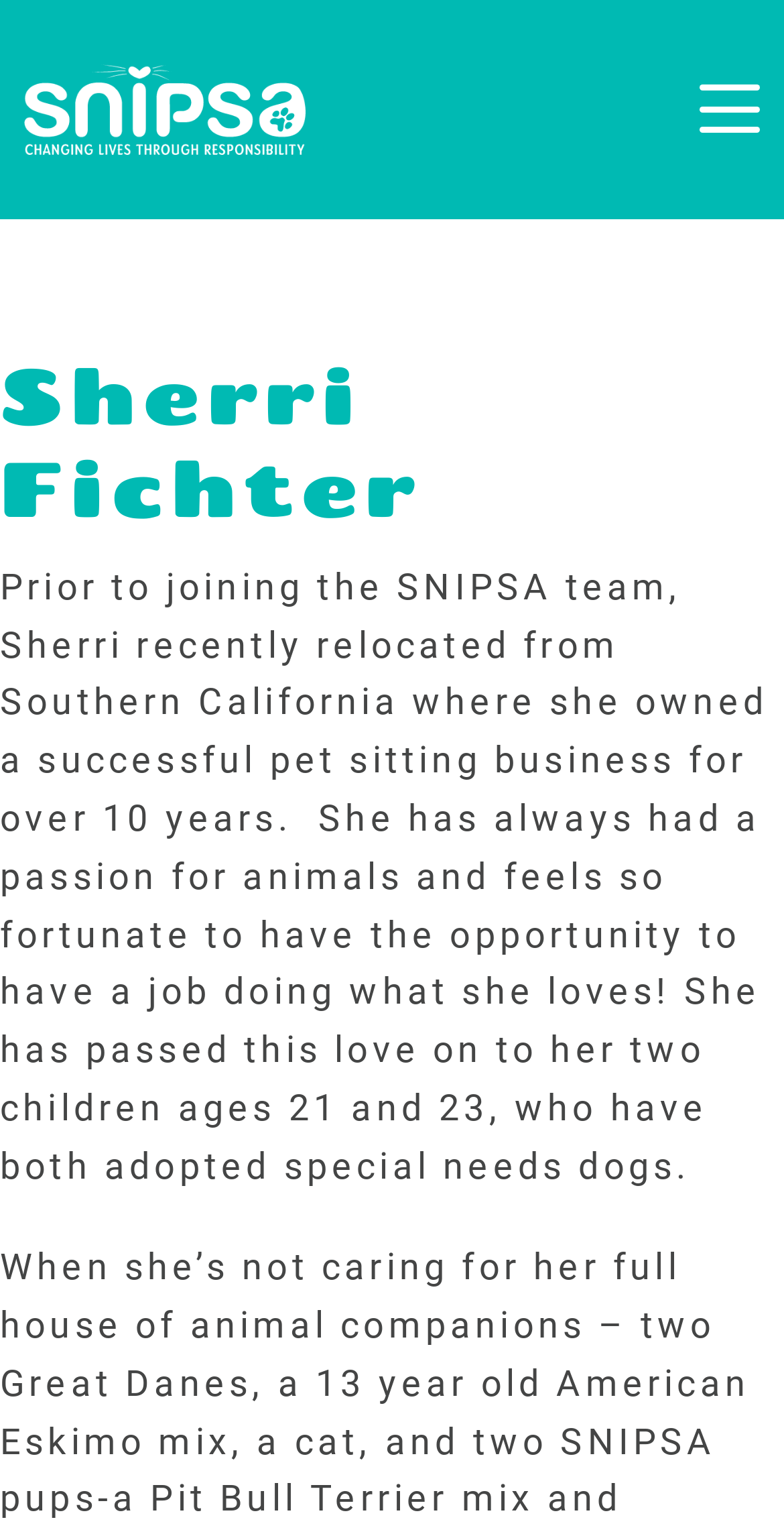What is the purpose of the 'DONATE' link?
Please answer the question with a detailed response using the information from the screenshot.

The 'DONATE' link is likely intended for users to make a donation to Snipsa, an organization that Sherri Fichter is part of, suggesting that the link is for fundraising purposes.